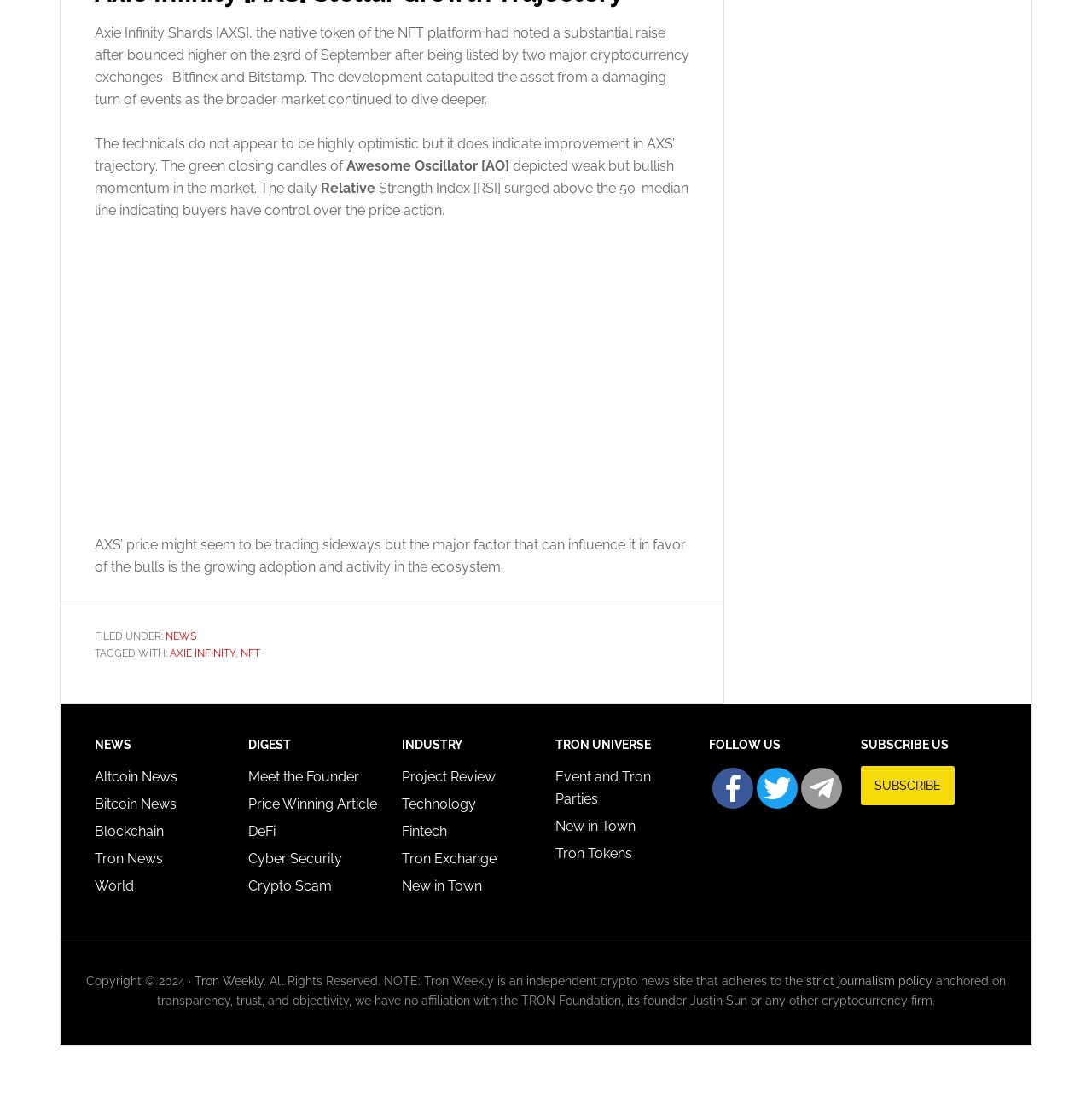Locate the bounding box coordinates of the area where you should click to accomplish the instruction: "Follow Tron Weekly on Facebook".

[0.664, 0.706, 0.678, 0.731]